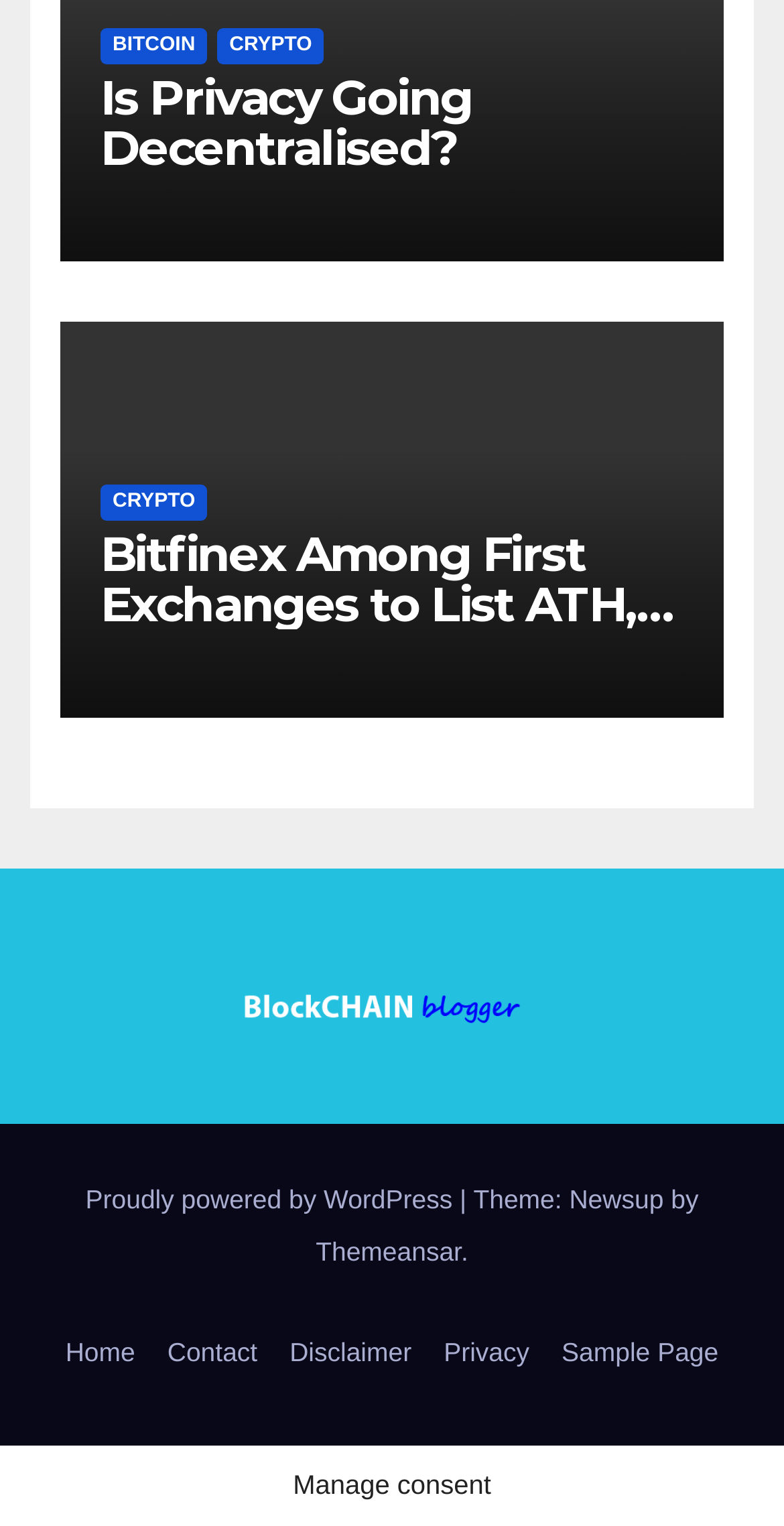Locate the bounding box coordinates of the element to click to perform the following action: 'Click on BITCOIN'. The coordinates should be given as four float values between 0 and 1, in the form of [left, top, right, bottom].

[0.128, 0.019, 0.264, 0.042]